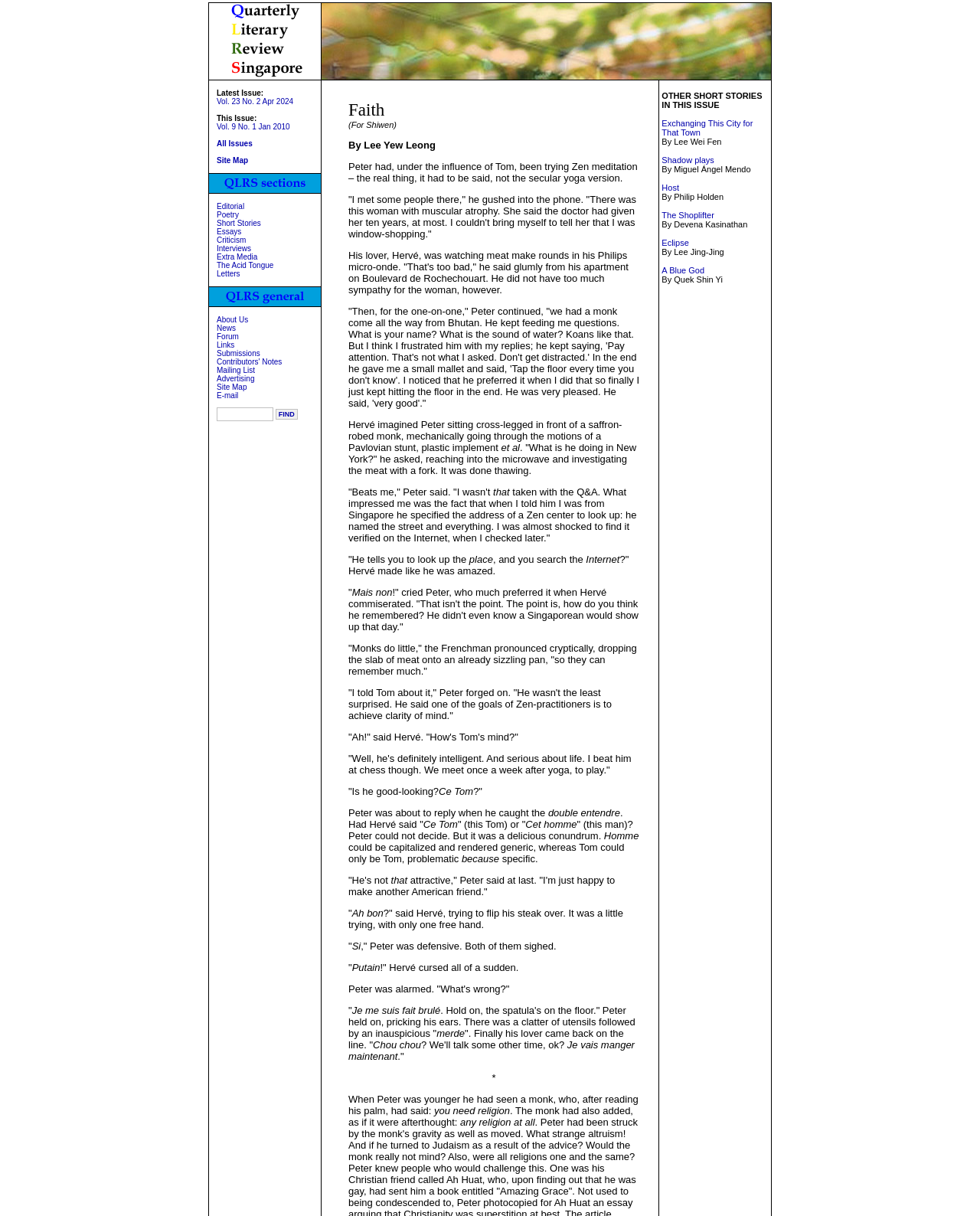What are the different sections of the literary review?
Utilize the information in the image to give a detailed answer to the question.

The different sections of the literary review can be found in the middle of the webpage, where they are listed in a table row with links to each section, including 'Editorial', 'Poetry', 'Short Stories', and others.